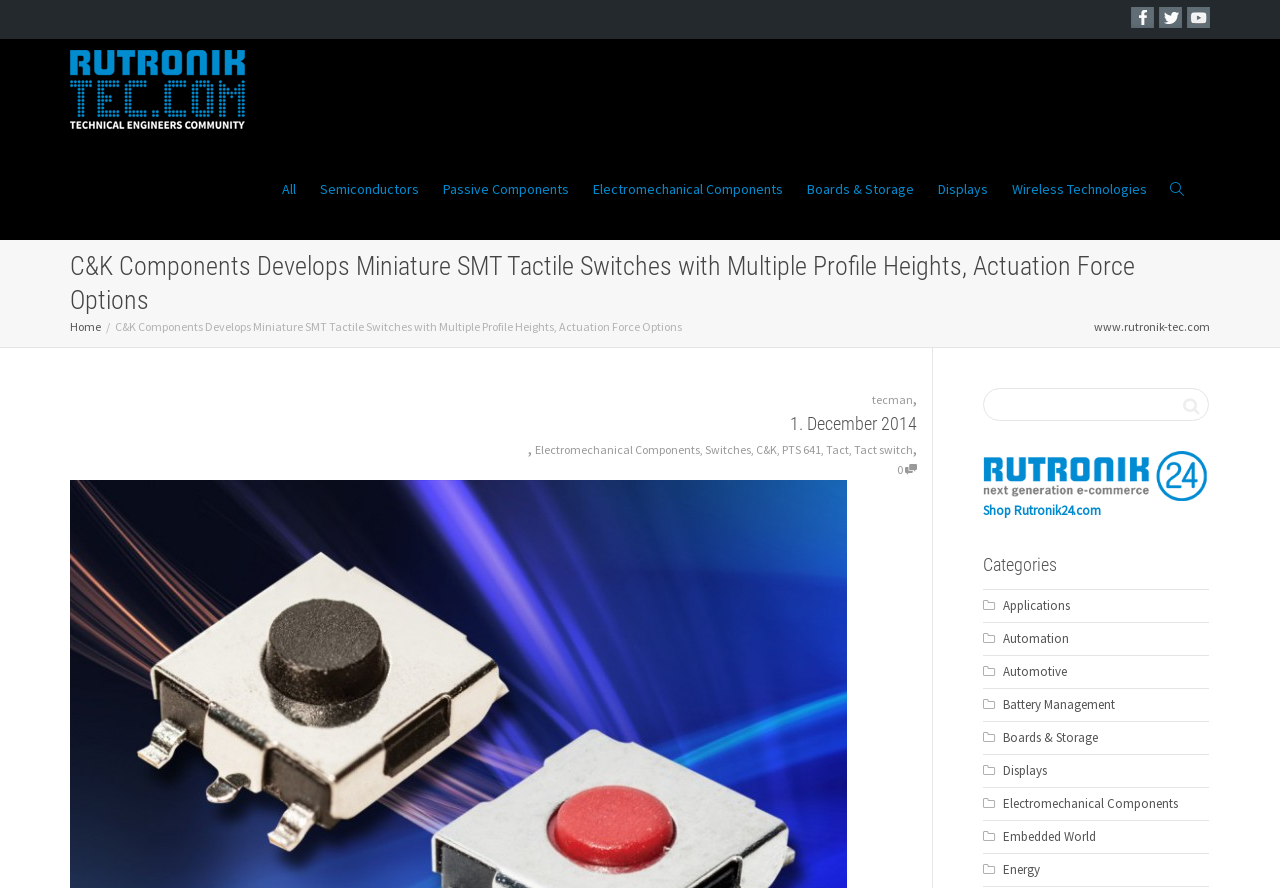Please determine the bounding box coordinates for the element that should be clicked to follow these instructions: "Explore the Electromechanical Components category".

[0.463, 0.157, 0.612, 0.269]